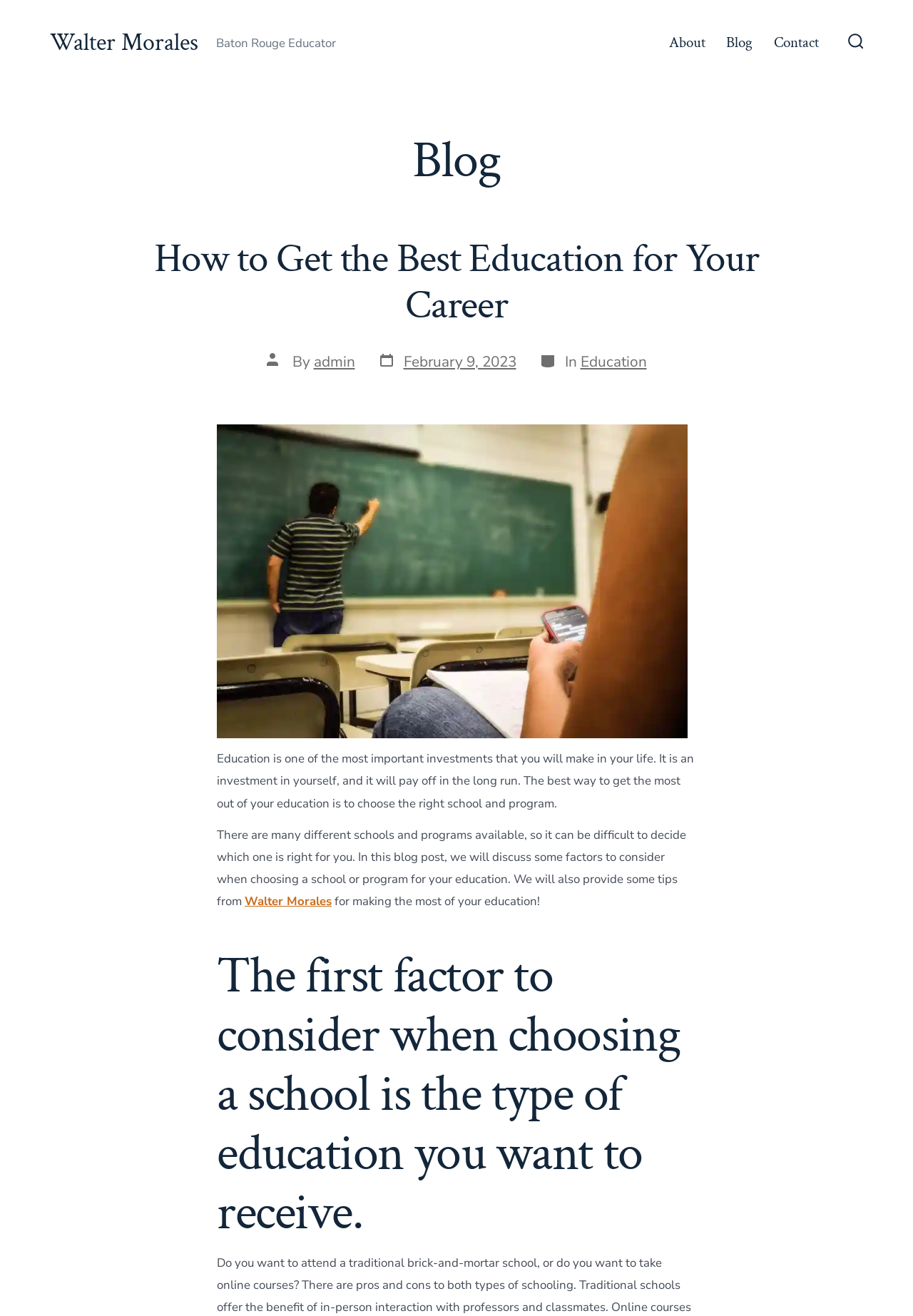What is the date of the blog post?
Using the image, elaborate on the answer with as much detail as possible.

The date of the blog post can be found in the link 'Post date February 9, 2023' which suggests that the blog post was published on February 9, 2023.